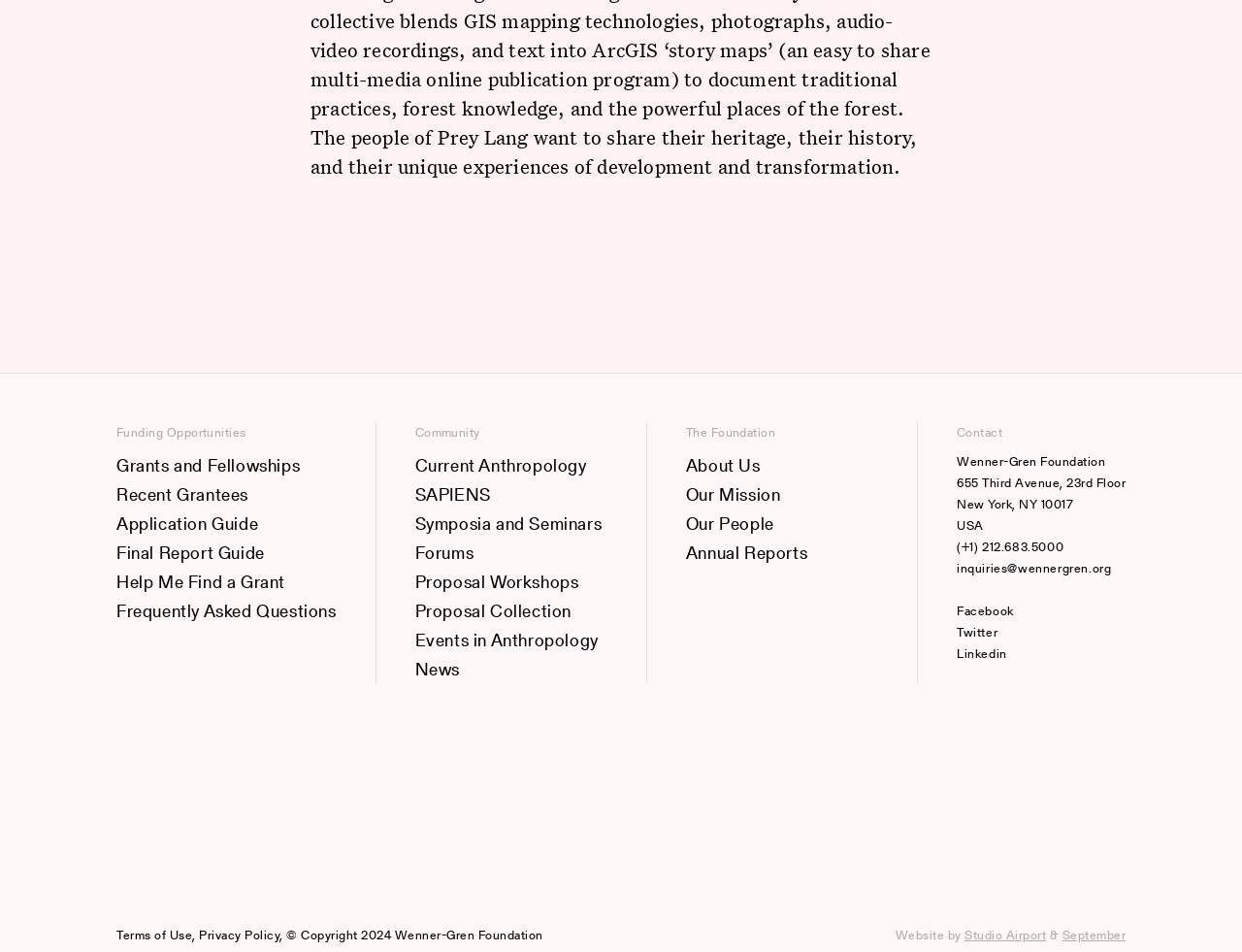Can you find the bounding box coordinates for the element that needs to be clicked to execute this instruction: "Visit the Wenner-Gren Foundation website"? The coordinates should be given as four float numbers between 0 and 1, i.e., [left, top, right, bottom].

[0.77, 0.475, 0.89, 0.494]